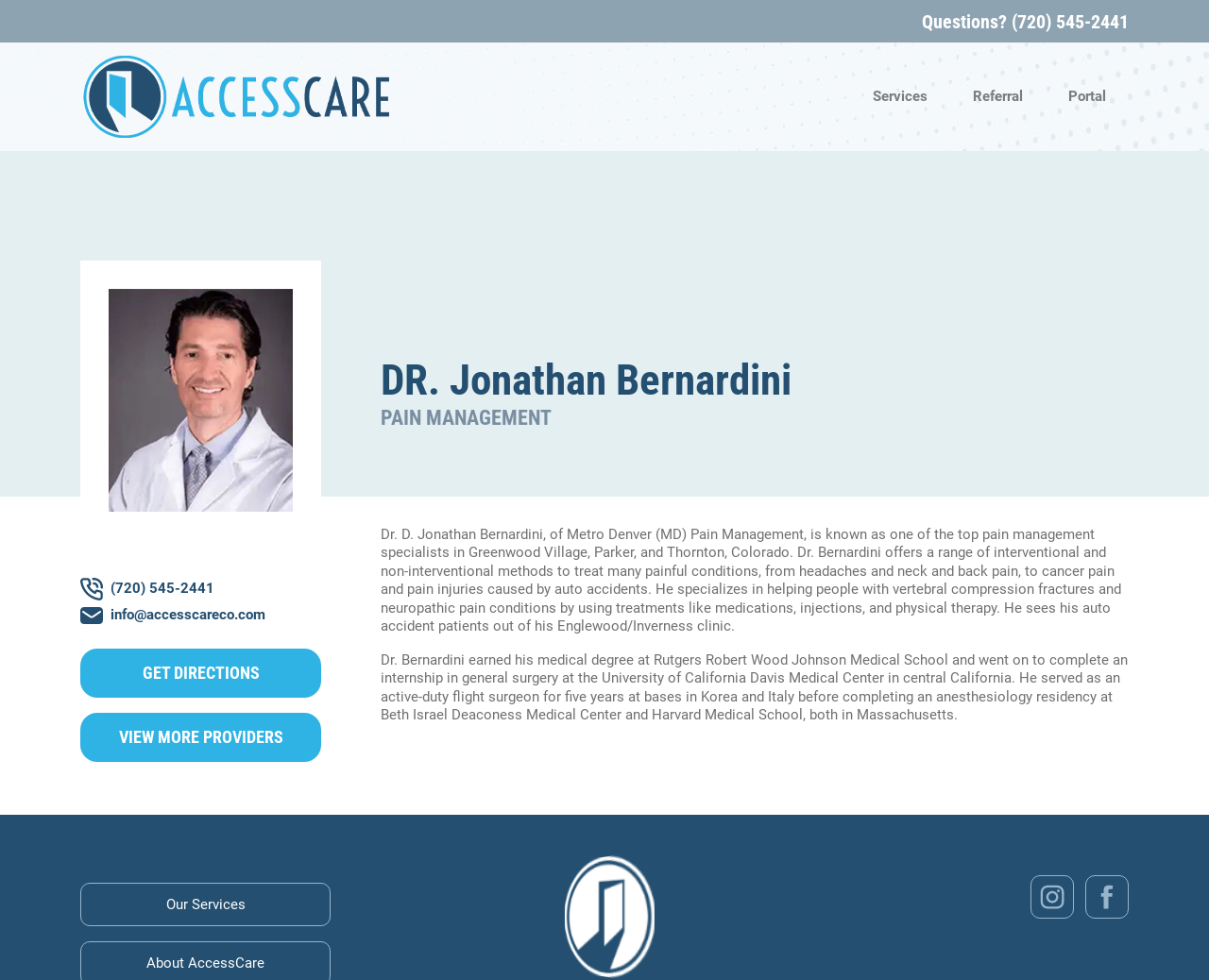Please provide the bounding box coordinates for the element that needs to be clicked to perform the instruction: "Call the phone number". The coordinates must consist of four float numbers between 0 and 1, formatted as [left, top, right, bottom].

[0.066, 0.009, 0.934, 0.034]